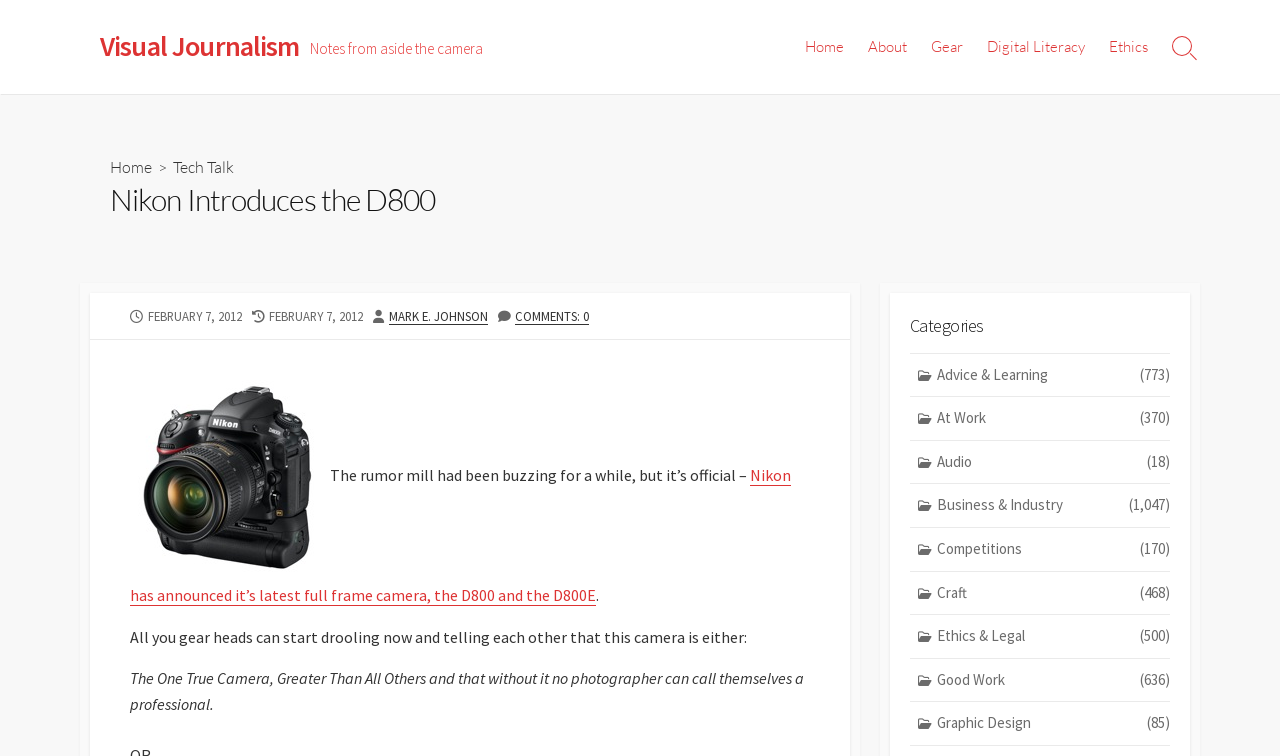Please mark the clickable region by giving the bounding box coordinates needed to complete this instruction: "View the categories".

[0.711, 0.414, 0.914, 0.447]